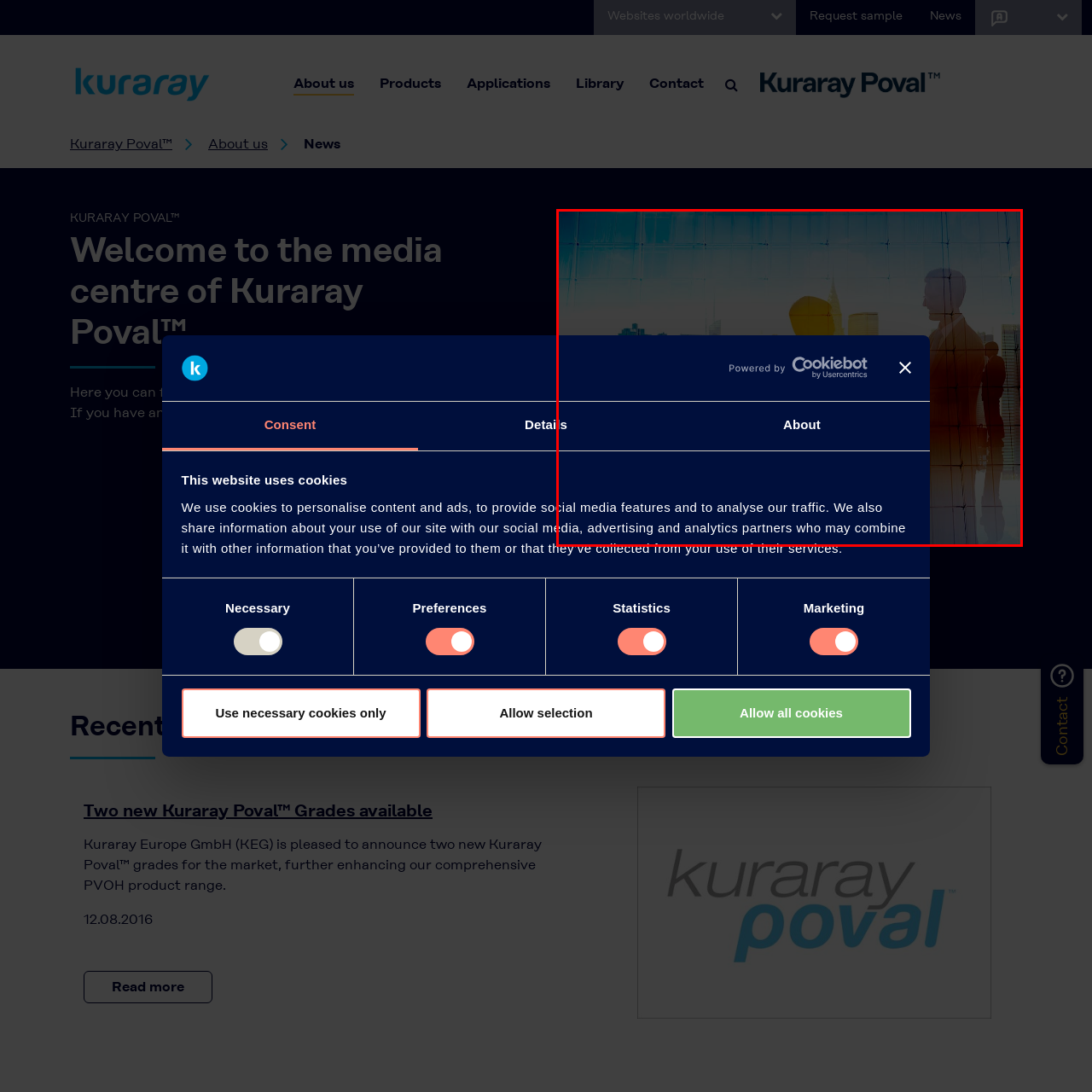Describe extensively the image that is situated inside the red border.

The image showcases a modern, professional backdrop featuring silhouettes of two individuals against a light-filled, glassy cityscape. Prominent in the foreground is a dark semi-transparent overlay that includes a text box labeled "Powered by Cookiebot," indicating the integration of cookie consent management technology. This overlay emphasizes the focus on digital compliance and user data protection, while the vibrant city skyline symbolizes innovation and growth. The atmosphere is sophisticated, conveying a commitment to modern technology in a business context.